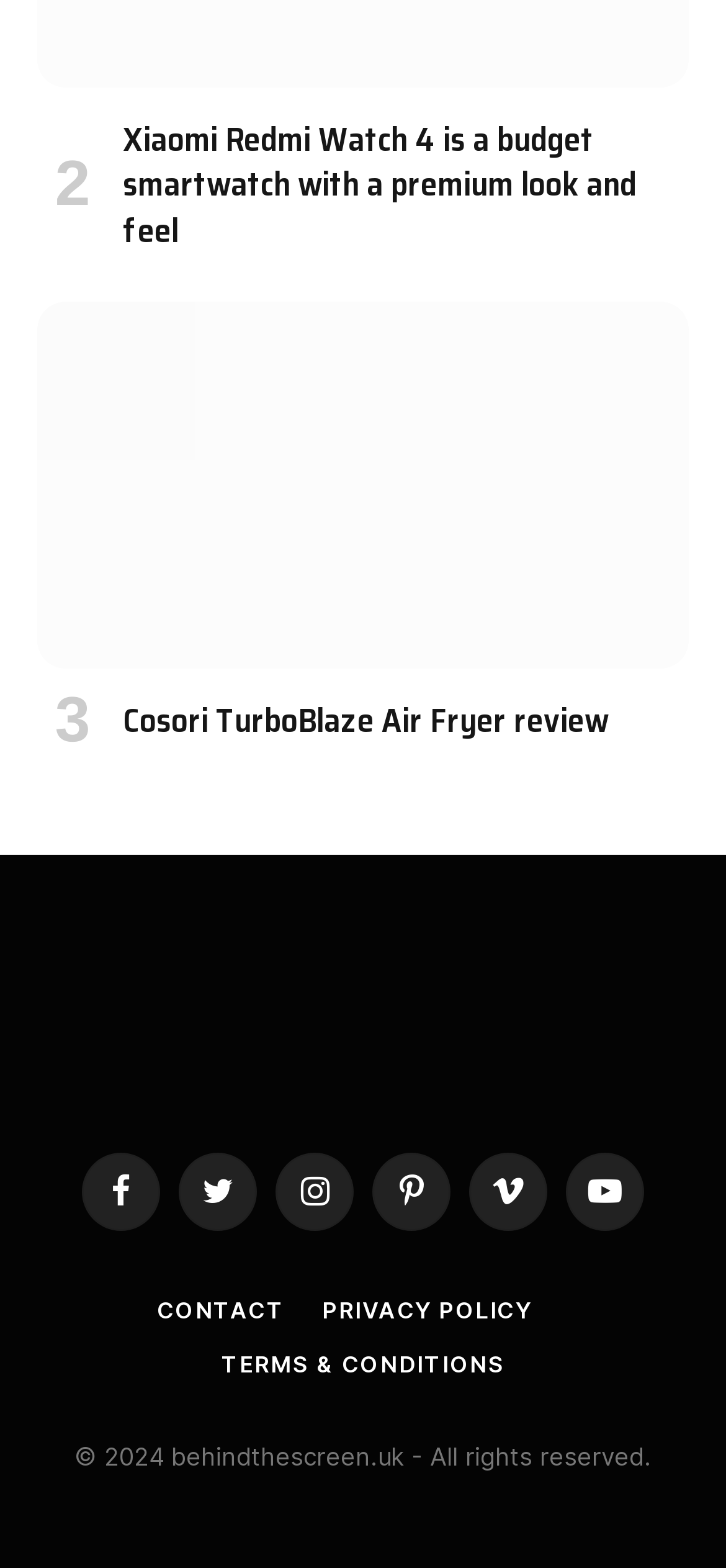Determine the bounding box coordinates of the UI element described below. Use the format (top-left x, top-left y, bottom-right x, bottom-right y) with floating point numbers between 0 and 1: parent_node: flashflash aria-label="Toggle navigation"

None